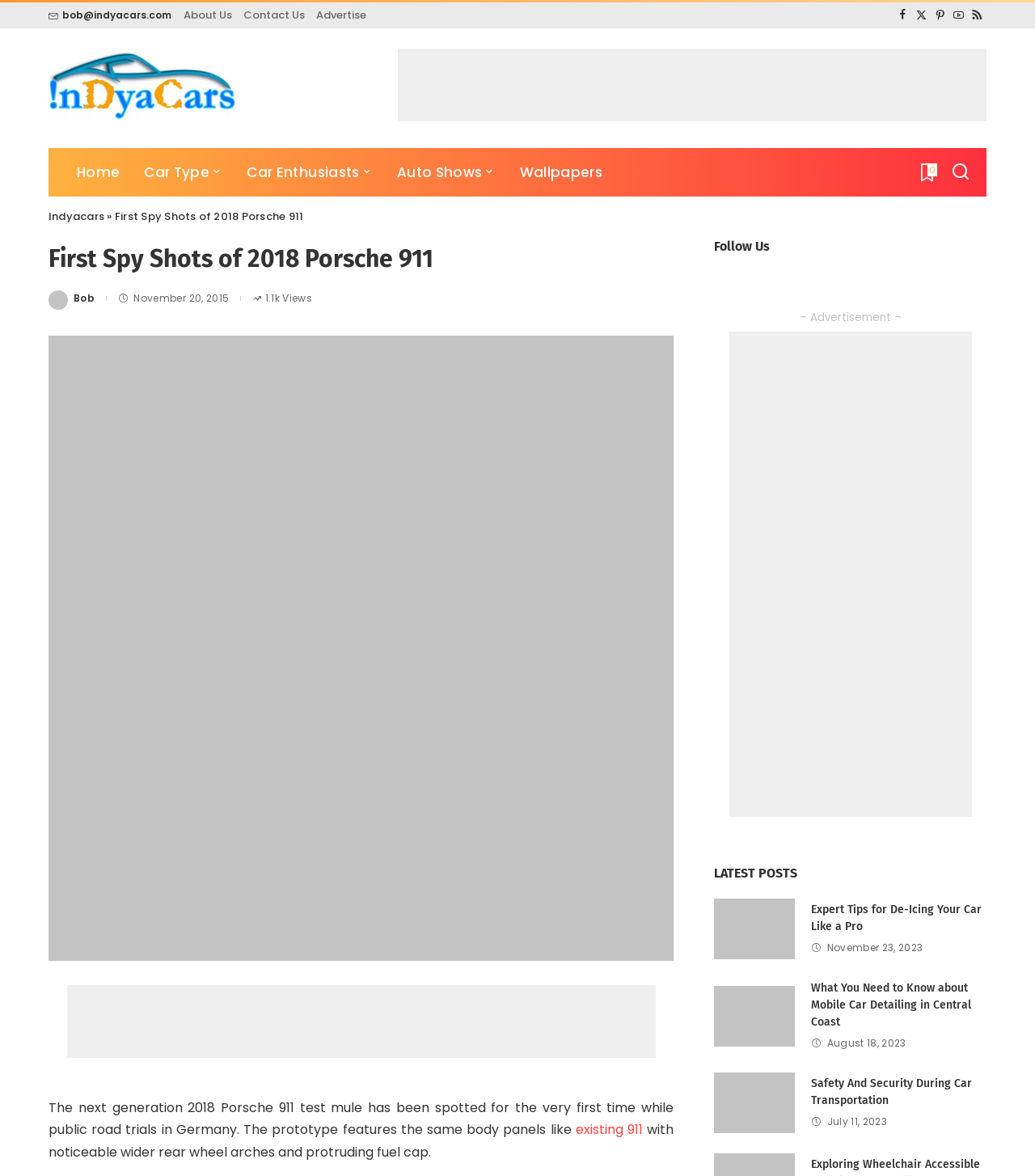Describe the entire webpage, focusing on both content and design.

This webpage is about Indyacars, a car enthusiast website. At the top, there is a navigation menu with links to "Home", "Car Type", "Car Enthusiasts", and "Auto Shows". Below the navigation menu, there is a header section with a logo and a title "First Spy Shots of 2018 Porsche 911". 

To the right of the header section, there are social media links to Facebook, Twitter, Pinterest, YouTube, and Rss. Below the header section, there is a main content area with an article about the 2018 Porsche 911 test mule spotted during public road trials in Germany. The article includes a brief description of the prototype's features.

On the right side of the main content area, there are several sections, including "Follow Us", "LATEST POSTS", and advertisements. The "LATEST POSTS" section features three articles with images, titles, and dates. The articles are about de-icing cars, mobile car detailing, and safety and security during car transportation.

At the bottom of the page, there are more links to "About Us", "Contact Us", and "Advertise", as well as a copyright notice.